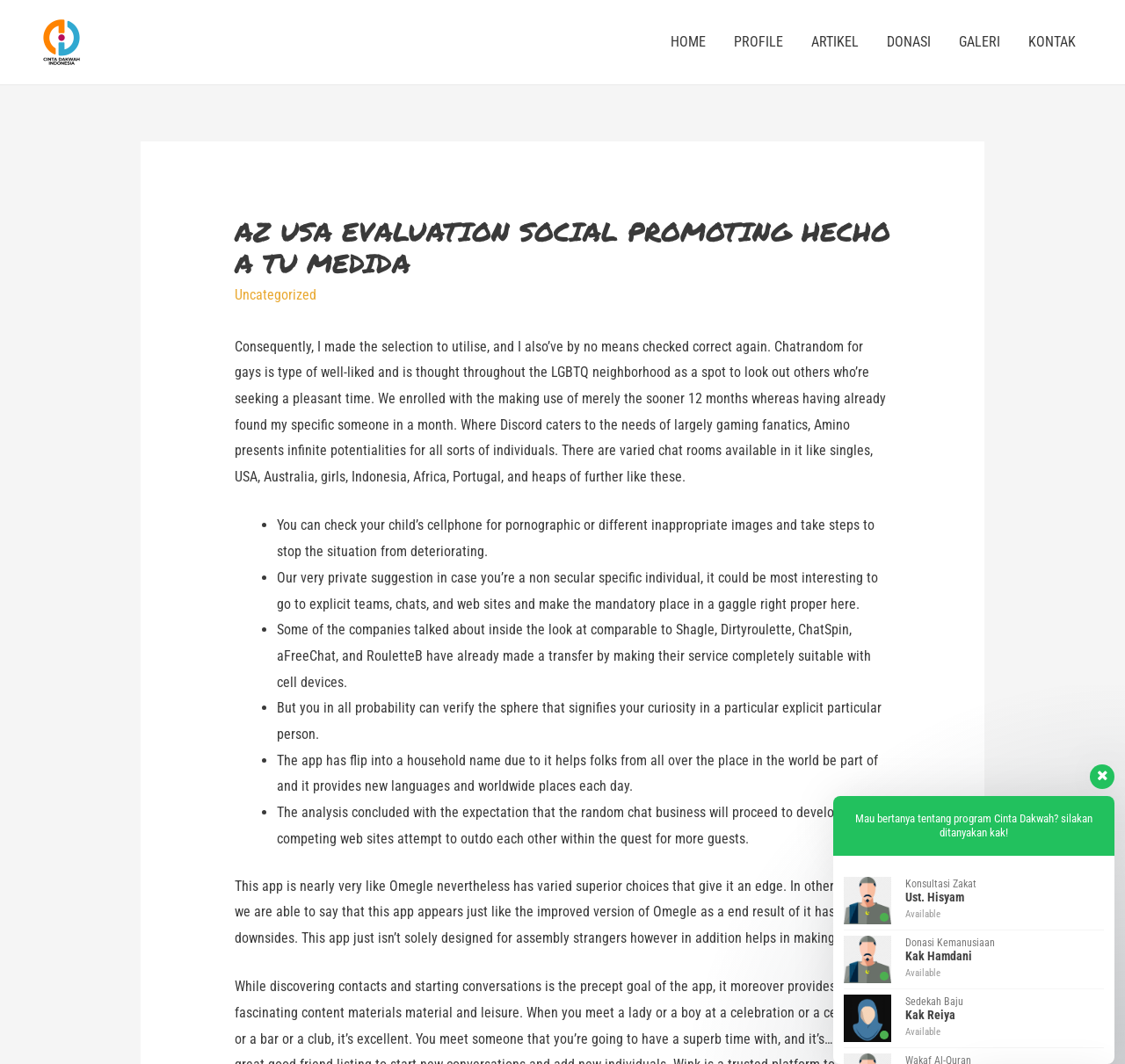What is the purpose of the app mentioned in the text? Based on the screenshot, please respond with a single word or phrase.

Meeting strangers and making friends